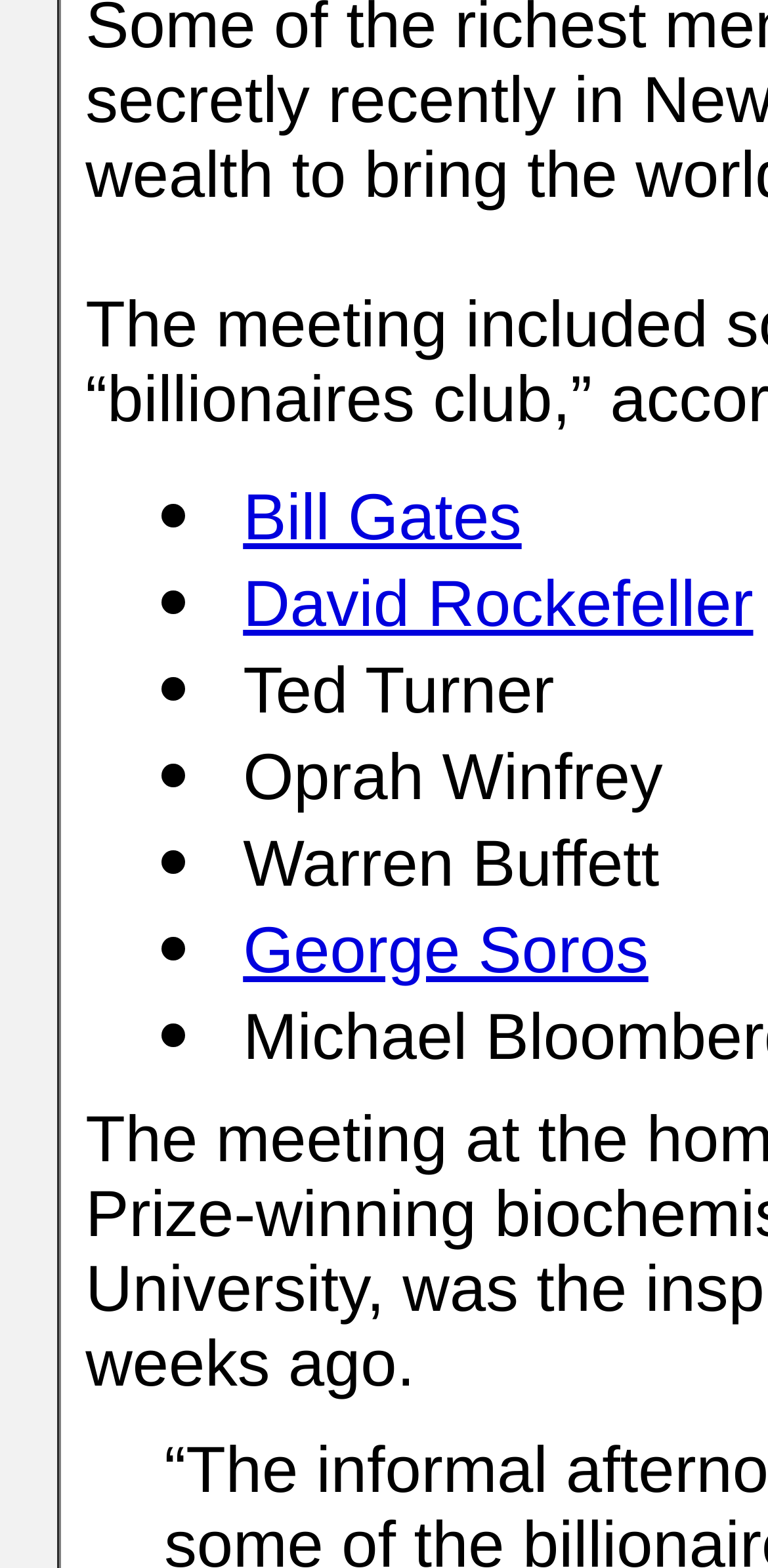Respond to the question with just a single word or phrase: 
What is the first name of the first person in the list?

Bill